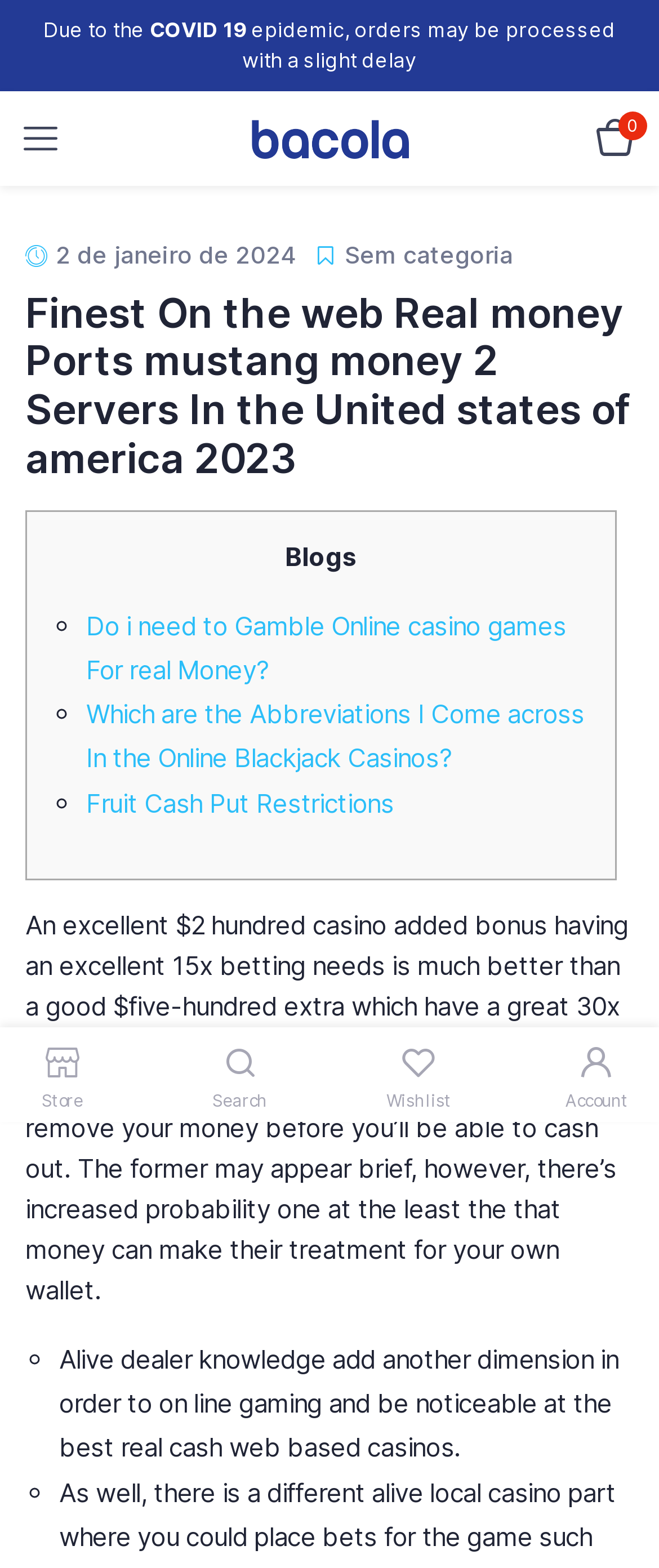Determine the bounding box coordinates of the clickable area required to perform the following instruction: "Check the Account". The coordinates should be represented as four float numbers between 0 and 1: [left, top, right, bottom].

[0.849, 0.662, 0.961, 0.709]